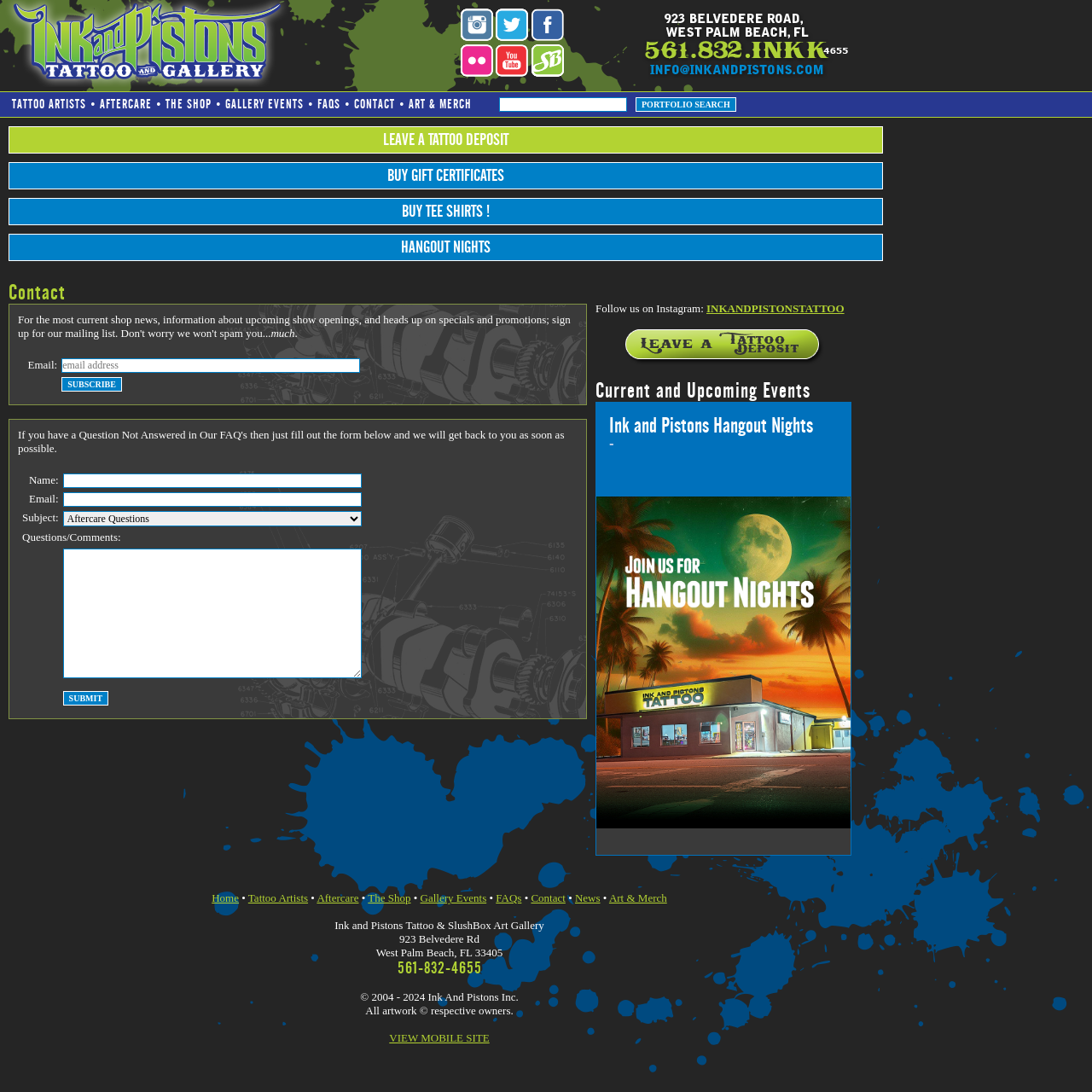Detail the various sections and features of the webpage.

The webpage is for Ink & Pistons Tattoo West Palm Beach, and it appears to be a contact and location page. At the top, there are several links to social media profiles, followed by a navigation menu with links to various sections of the website, including Tattoo Artists, Aftercare, The Shop, Gallery Events, FAQs, Contact, and Art & Merch.

Below the navigation menu, there is a section with a heading that says "Contact For the most current shop news, information about upcoming show openings, and heads up on specials and promotions; sign up for our mailing list." This section contains a form where users can enter their email address and subscribe to the mailing list.

To the right of the mailing list form, there is a section with a heading that says "If you have a Question Not Answered in Our FAQ's then just fill out the form below and we will get back to you as soon as possible." This section contains a form with fields for name, email, subject, and questions/comments, as well as a submit button.

Further down the page, there is a section that says "Follow us on Instagram: INKANDPISTONSTATTOO" and provides a link to the Instagram profile. Below this, there is a section that lists current and upcoming events, including Ink and Pistons Hangout Nights, with a link to more information.

At the very bottom of the page, there is a footer section with links to various sections of the website, including Home, Tattoo Artists, Aftercare, The Shop, Gallery Events, and FAQs.